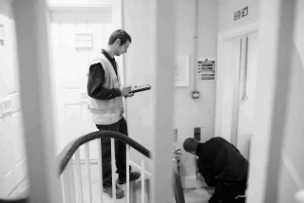What is the condition of the environment in the background?
Using the image as a reference, answer with just one word or a short phrase.

well-lit